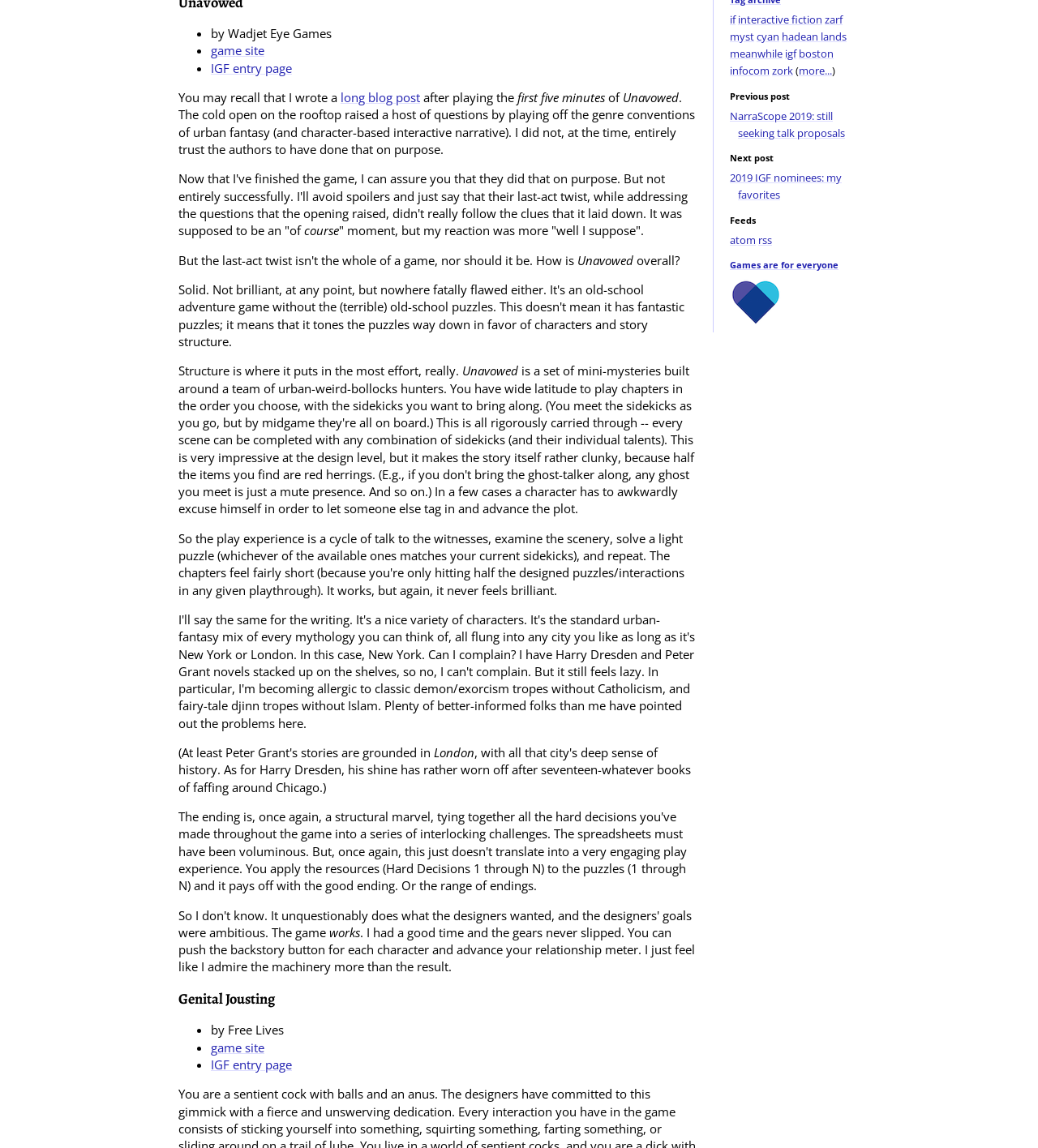From the element description View location, predict the bounding box coordinates of the UI element. The coordinates must be specified in the format (top-left x, top-left y, bottom-right x, bottom-right y) and should be within the 0 to 1 range.

None